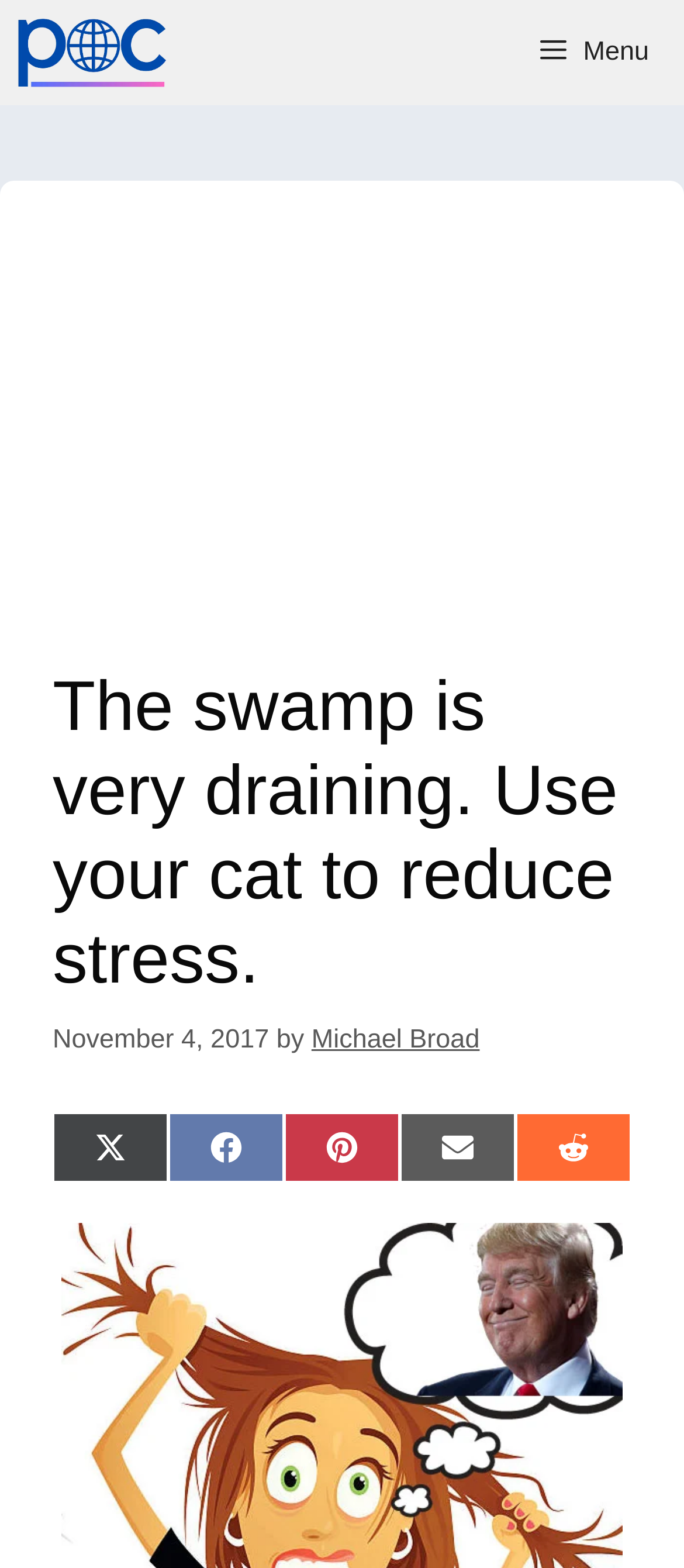Locate the bounding box coordinates of the clickable element to fulfill the following instruction: "Visit Freethinking Animal Advocacy website". Provide the coordinates as four float numbers between 0 and 1 in the format [left, top, right, bottom].

[0.026, 0.0, 0.268, 0.067]